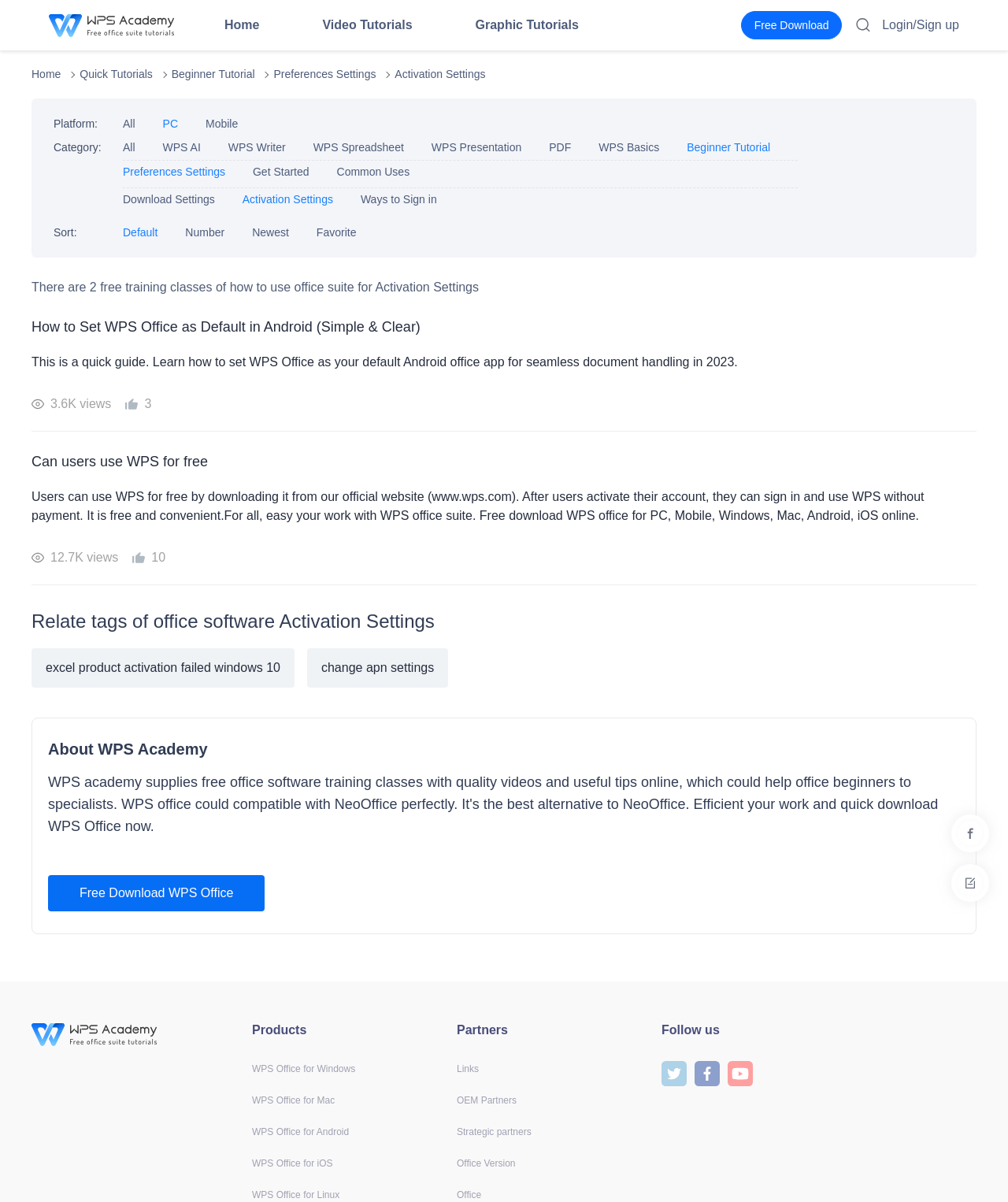Please specify the bounding box coordinates for the clickable region that will help you carry out the instruction: "Select the 'Beginner Tutorial' option".

[0.17, 0.055, 0.253, 0.069]